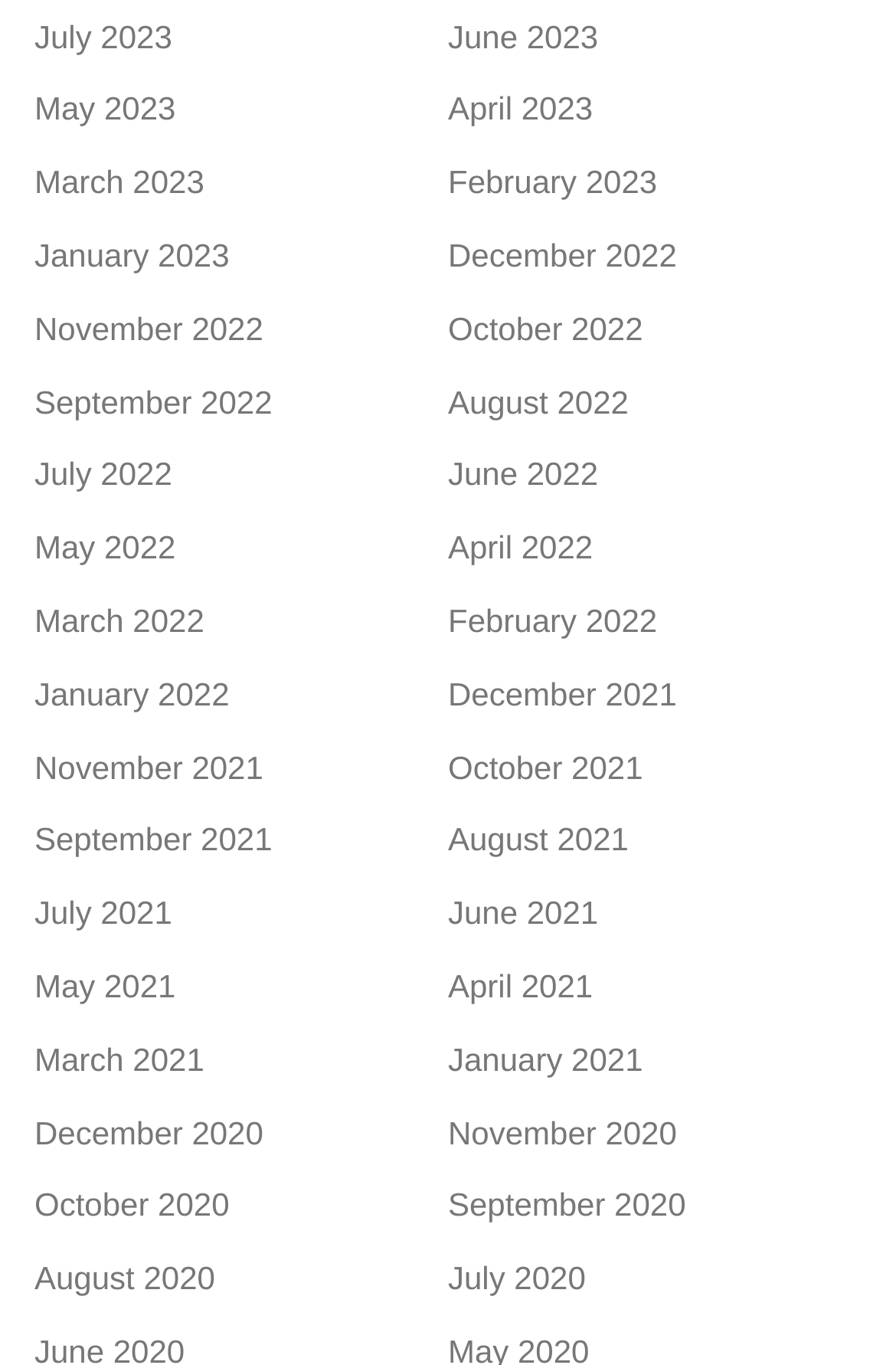What is the position of the link 'June 2023'?
By examining the image, provide a one-word or phrase answer.

Middle right